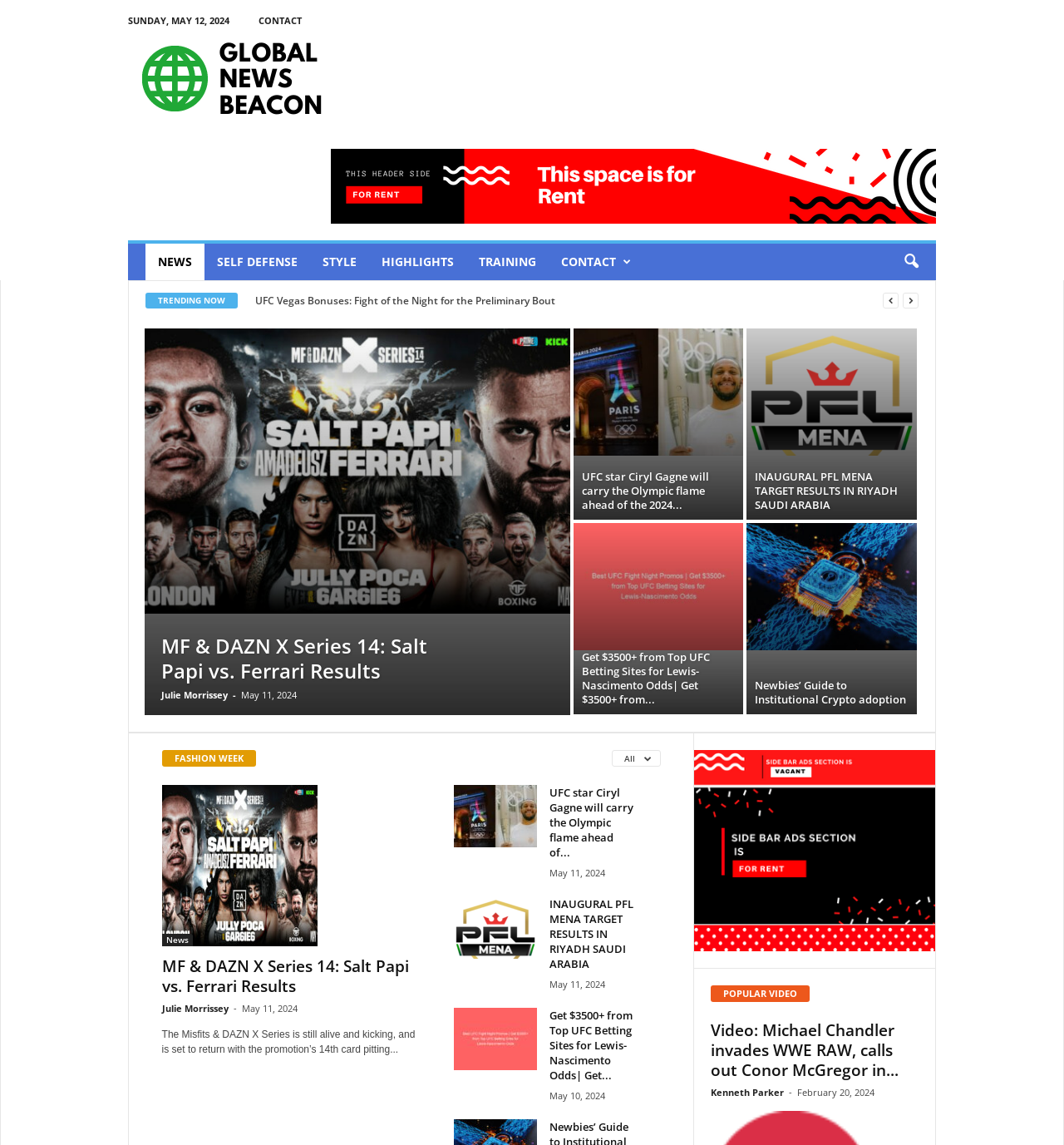Please indicate the bounding box coordinates for the clickable area to complete the following task: "go to the 'STYLE' page". The coordinates should be specified as four float numbers between 0 and 1, i.e., [left, top, right, bottom].

[0.291, 0.213, 0.347, 0.245]